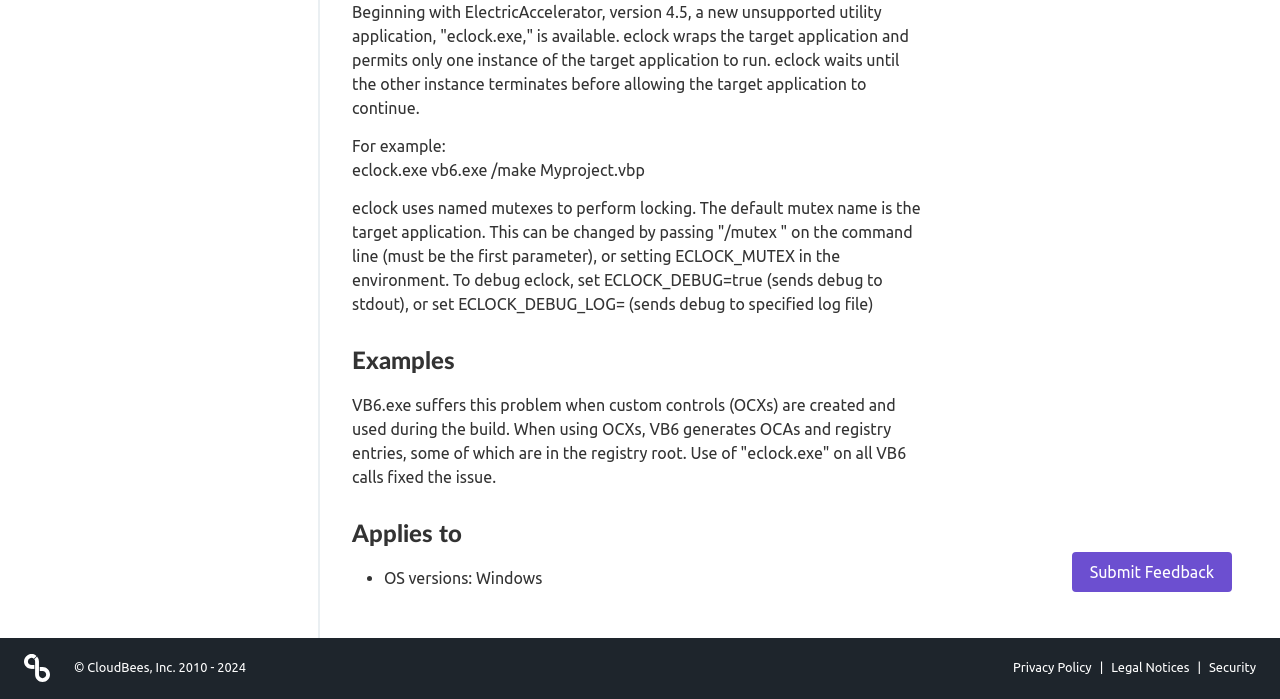Determine the bounding box for the UI element described here: "Banking and Finance".

None